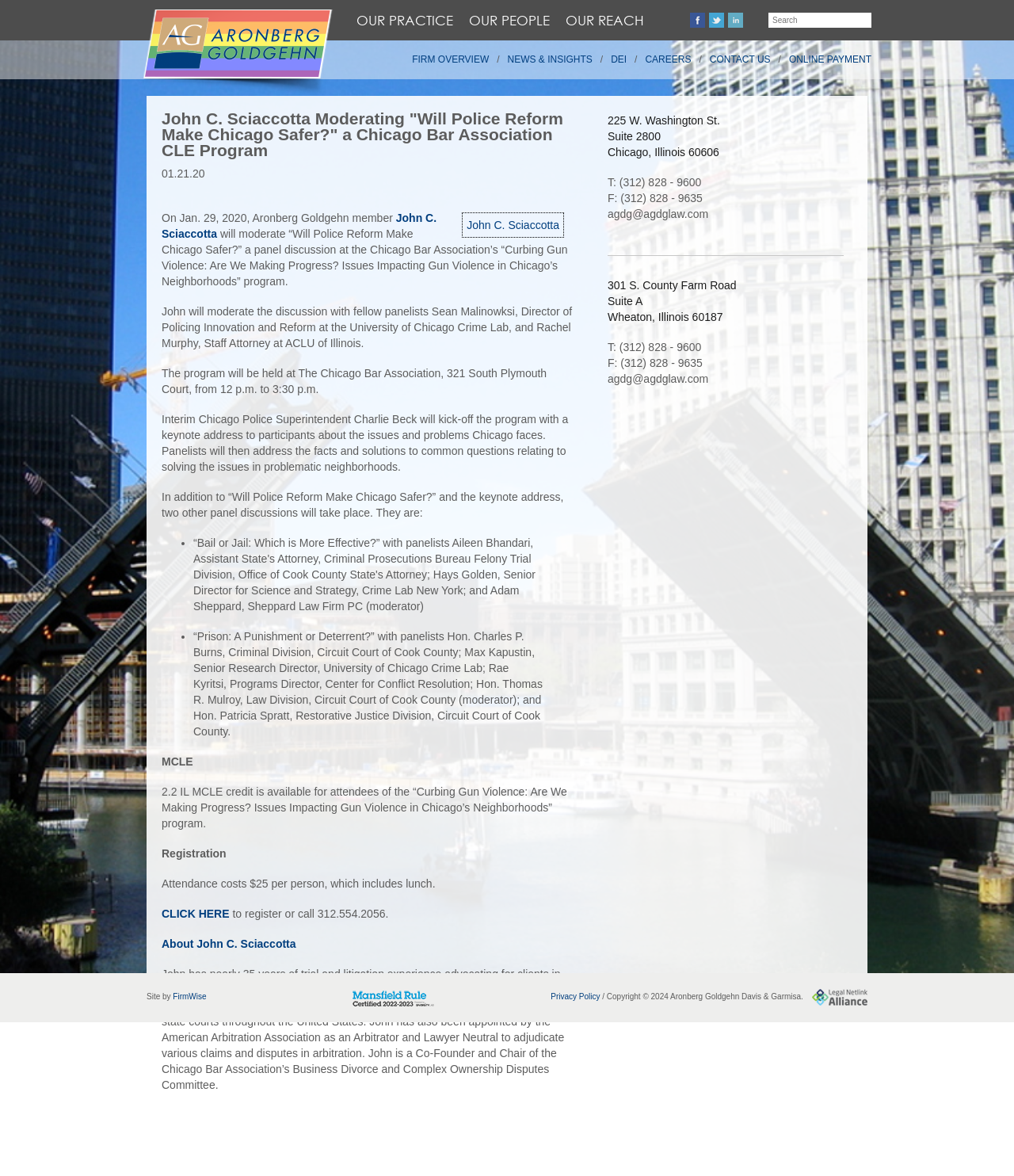Refer to the image and provide an in-depth answer to the question: 
What is the address of the law firm's Chicago office?

The address of the law firm's Chicago office can be found in the footer section of the webpage, where it is written as '225 W. Washington St. Suite 2800'.